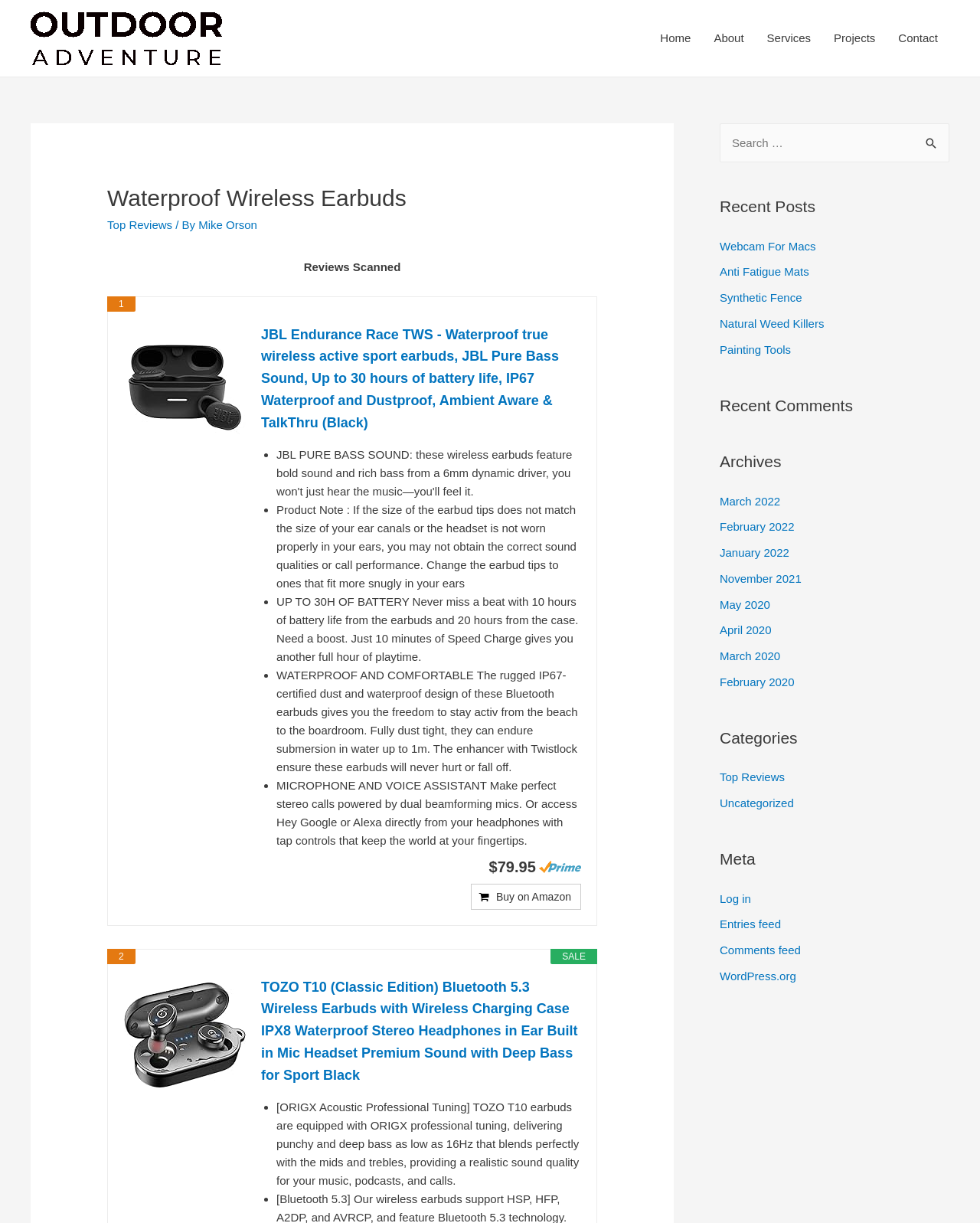Please answer the following question as detailed as possible based on the image: 
What is the price of the JBL Endurance Race TWS earbuds?

The webpage displays the price of the JBL Endurance Race TWS earbuds as '$79.95' next to the 'Buy on Amazon' button.